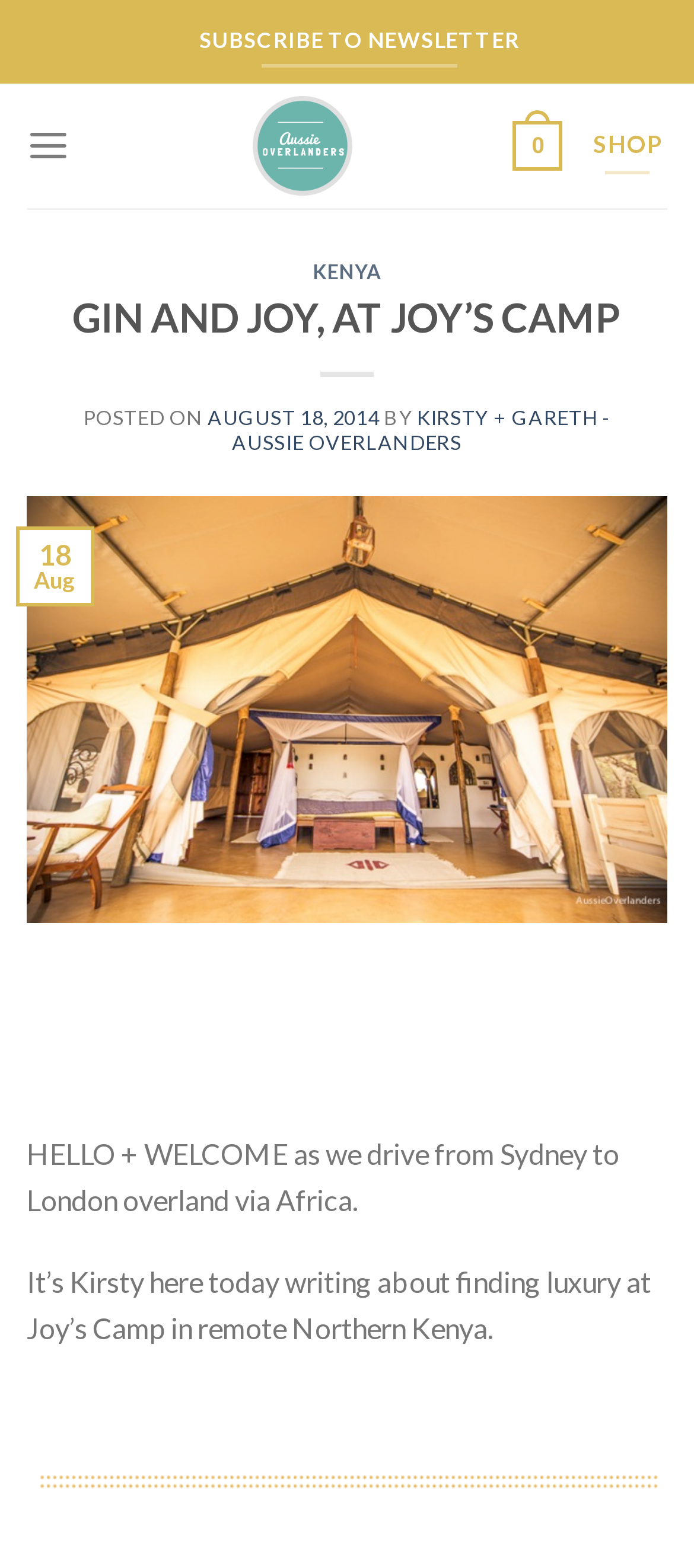Pinpoint the bounding box coordinates of the clickable area necessary to execute the following instruction: "Go to shop". The coordinates should be given as four float numbers between 0 and 1, namely [left, top, right, bottom].

[0.847, 0.074, 0.962, 0.112]